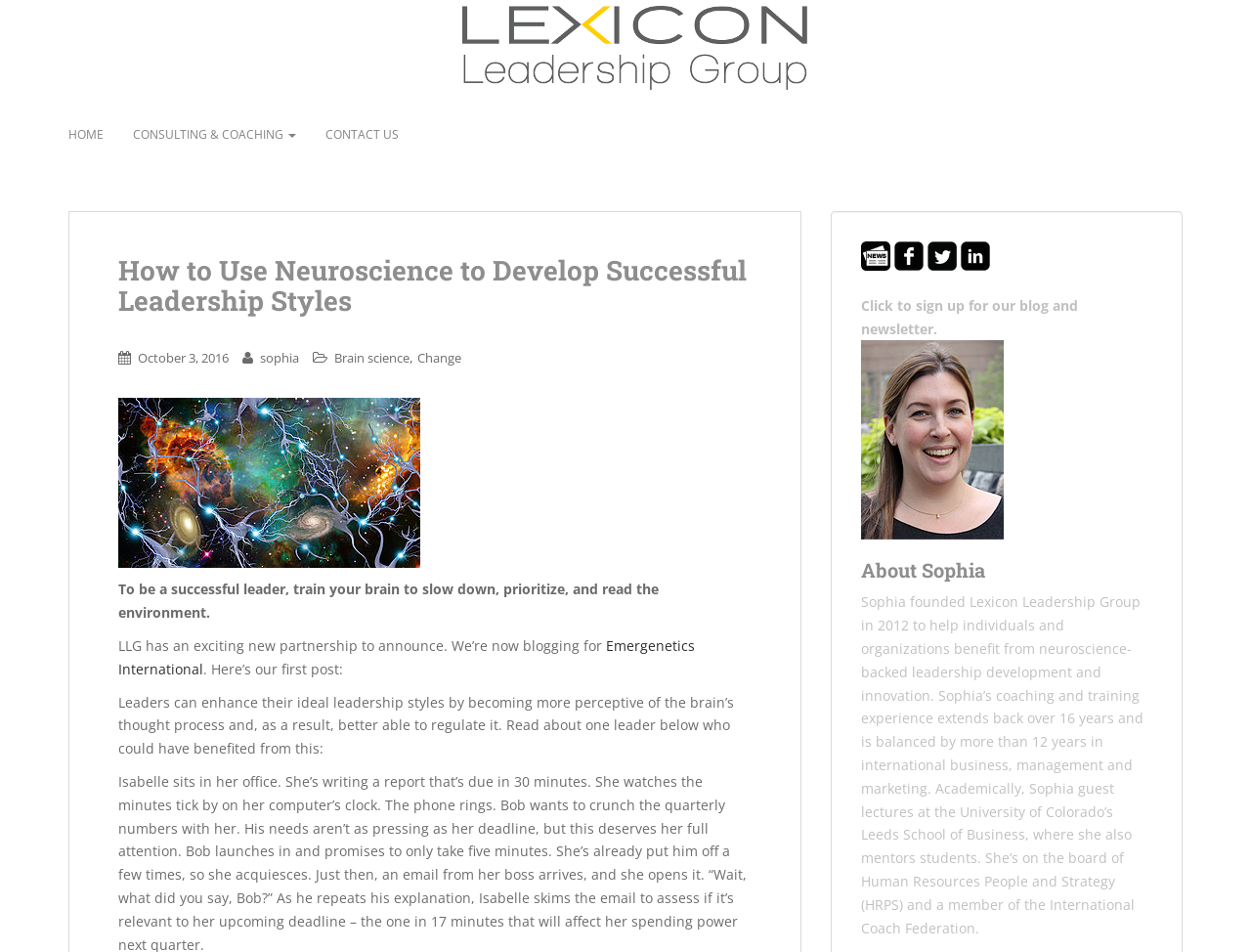What is the name of the company?
Please give a detailed and elaborate answer to the question.

The name of the company can be found in the top-left corner of the webpage, where it is written as 'Lexicon Leadership Group' and also has an image with the same name.